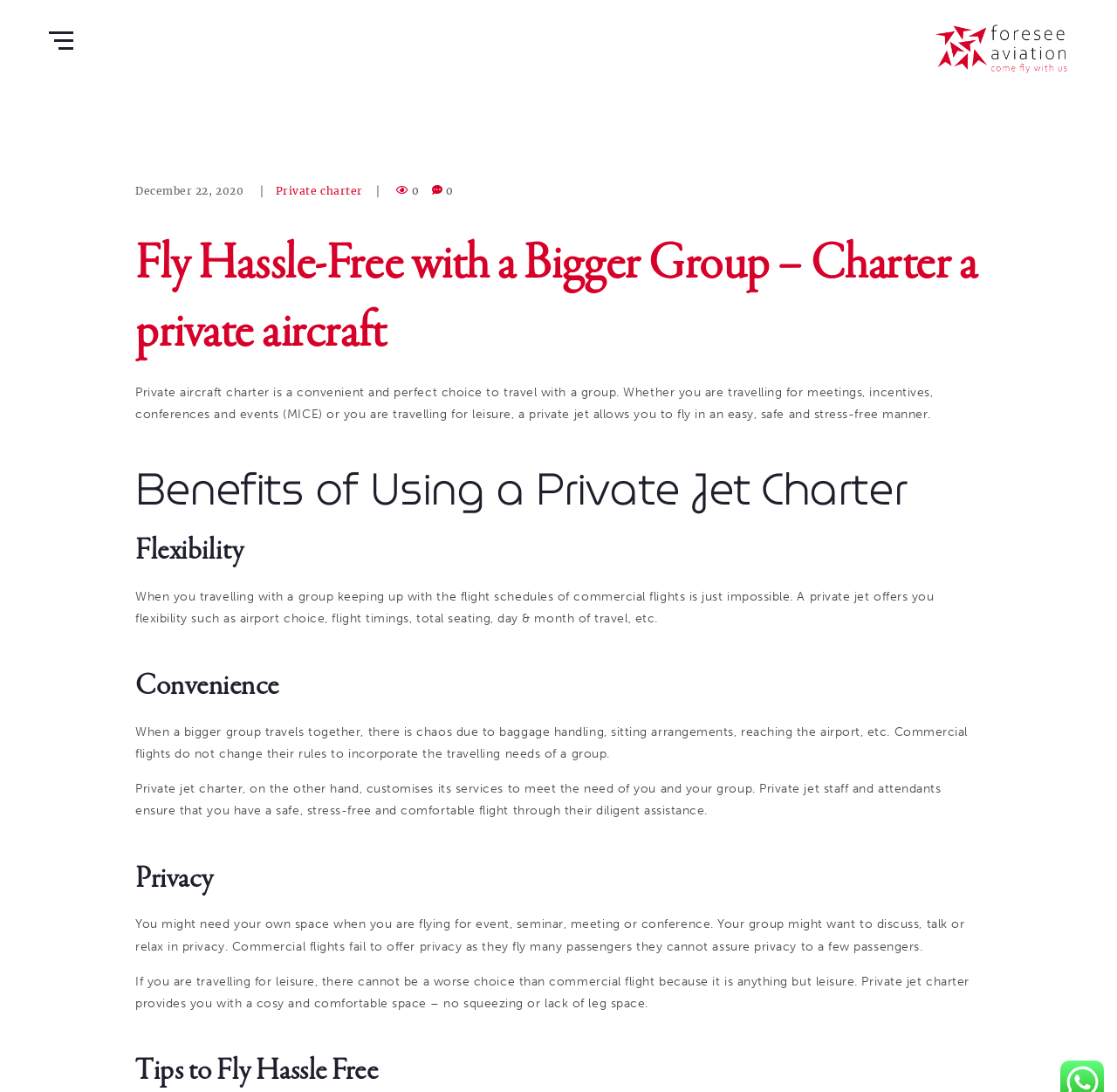Determine the main headline from the webpage and extract its text.

Fly Hassle-Free with a Bigger Group – Charter a private aircraft